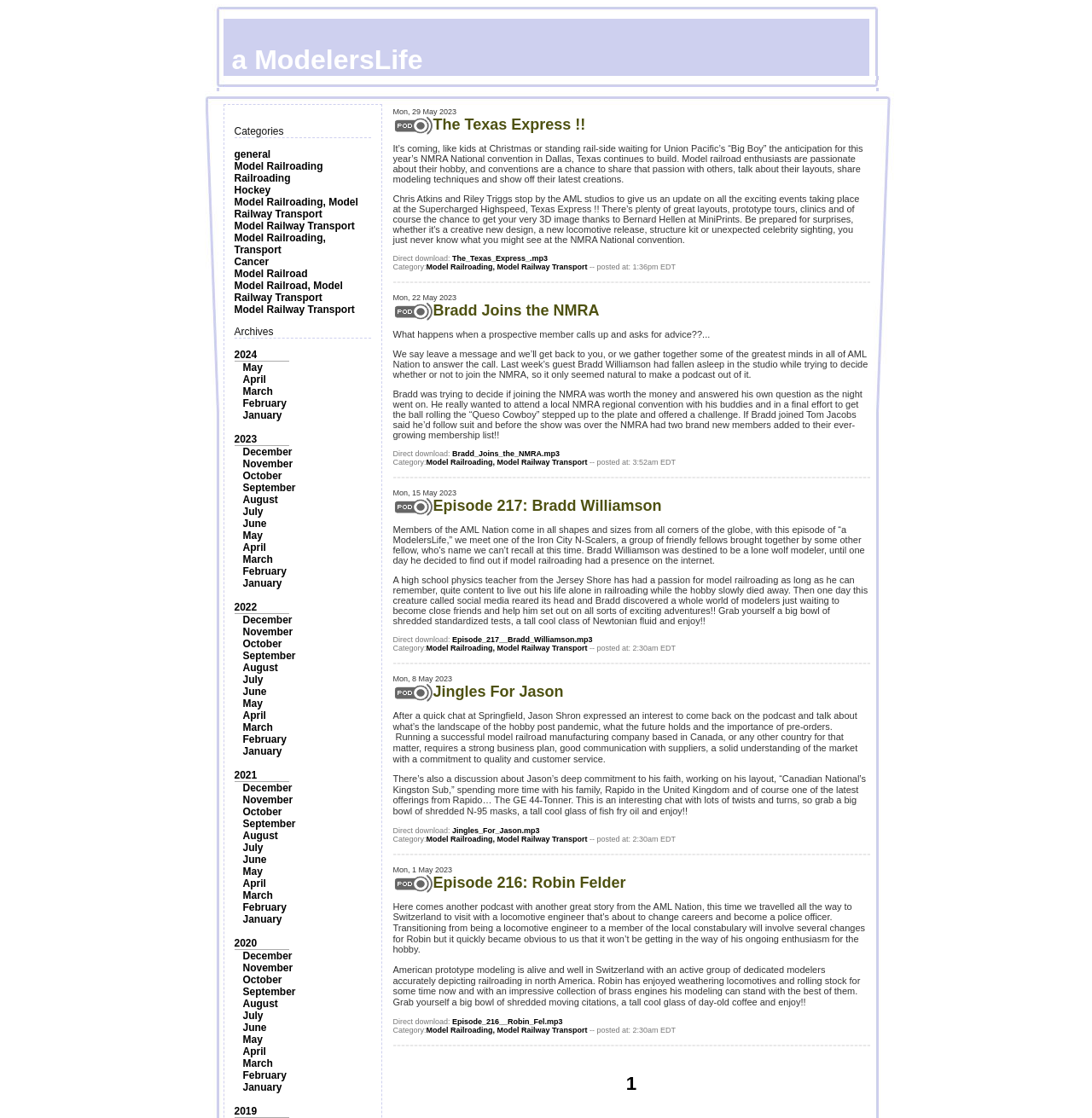Use a single word or phrase to respond to the question:
How many images are on the webpage?

2